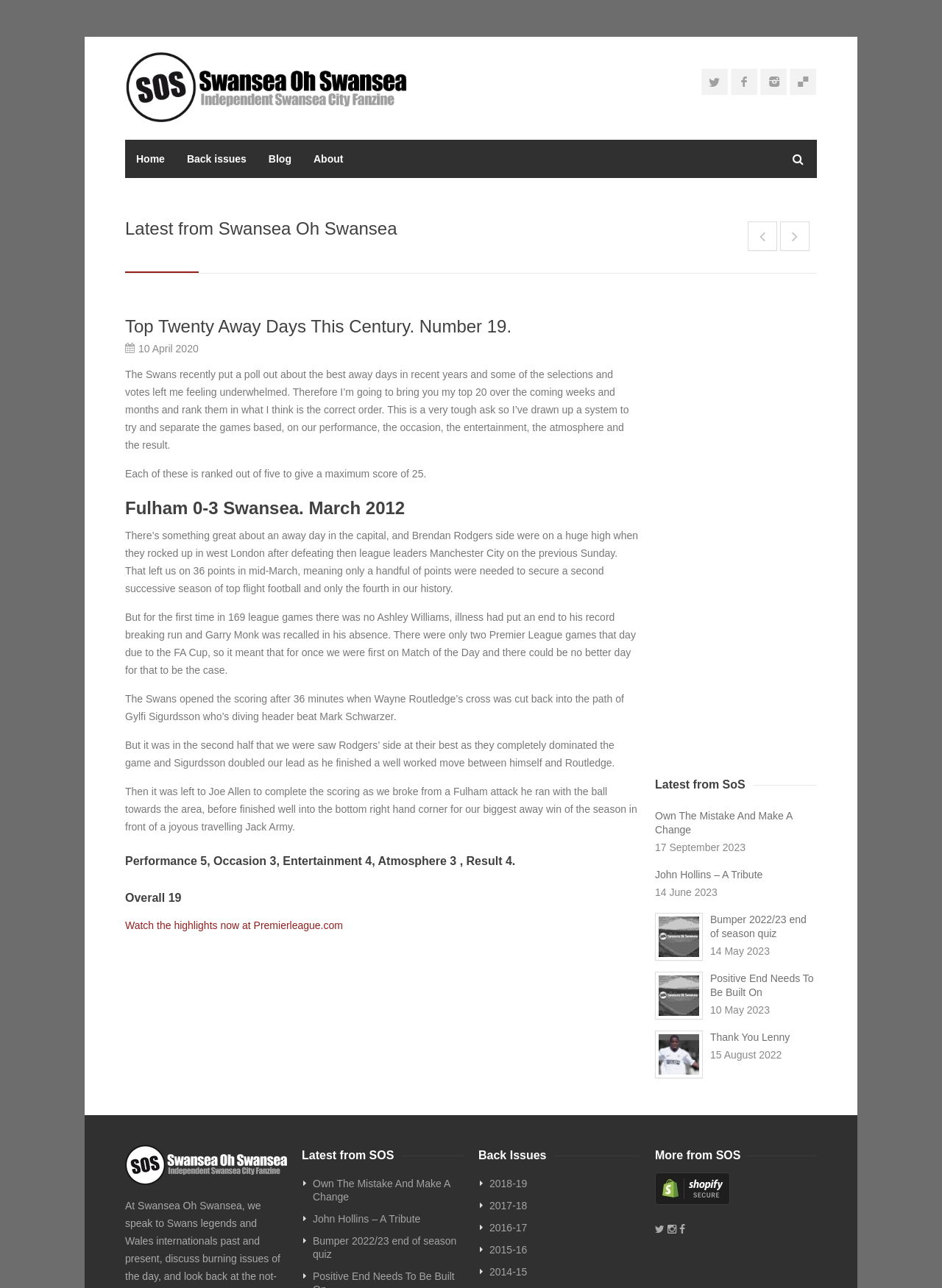Identify the bounding box coordinates for the UI element mentioned here: "Back issues". Provide the coordinates as four float values between 0 and 1, i.e., [left, top, right, bottom].

[0.187, 0.109, 0.273, 0.138]